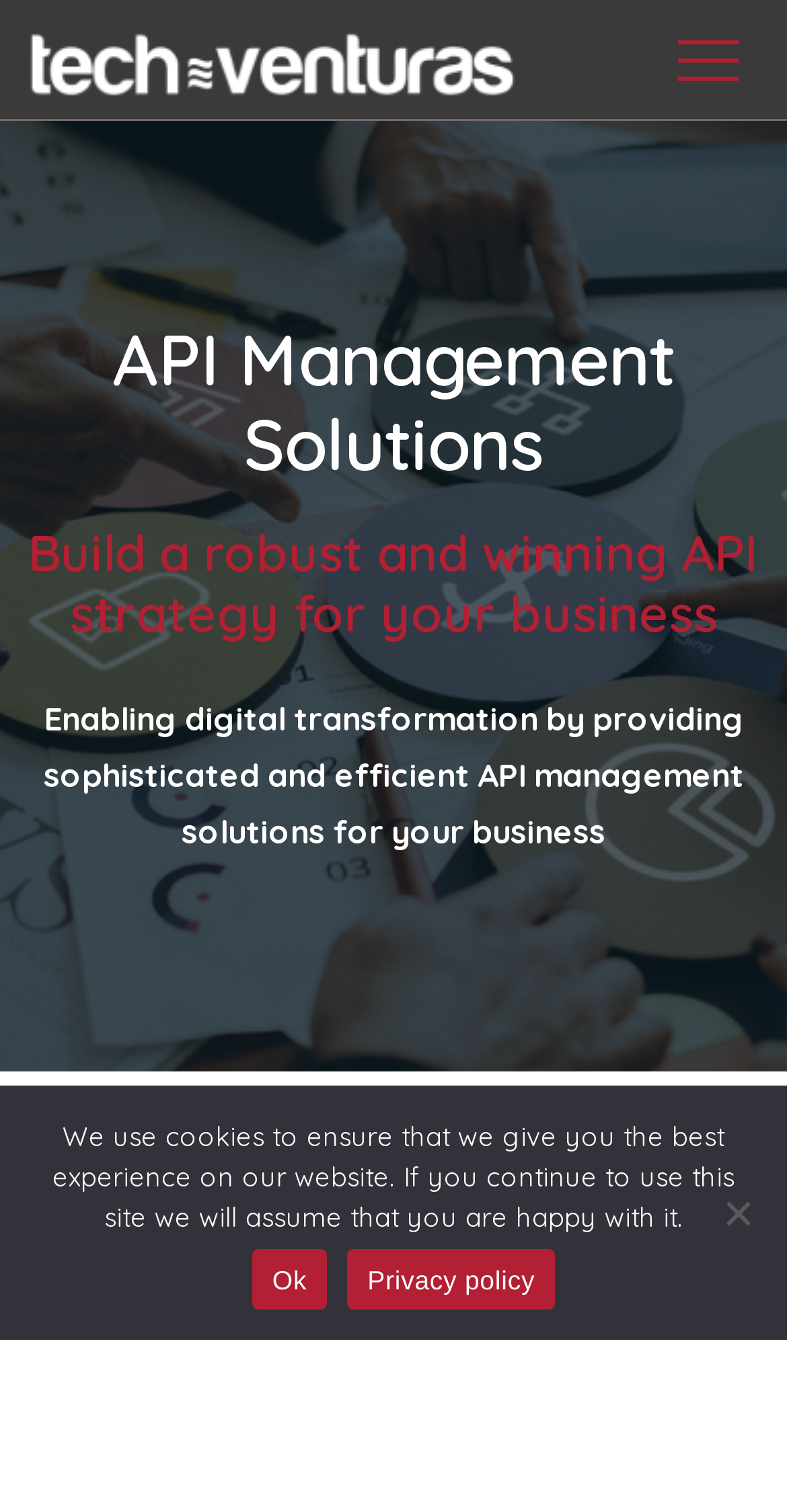Given the following UI element description: "Home", find the bounding box coordinates in the webpage screenshot.

[0.031, 0.734, 0.113, 0.754]